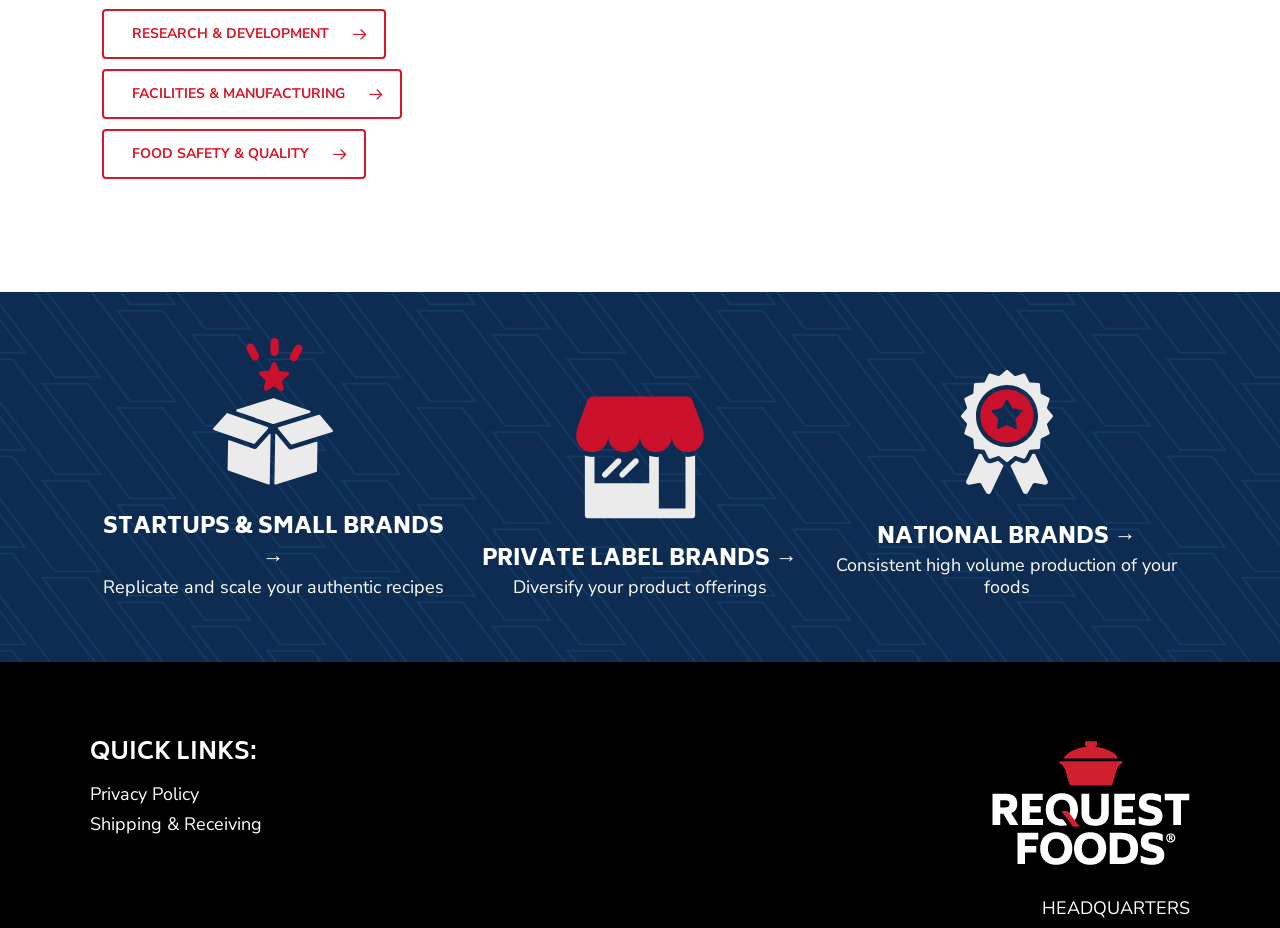What is the purpose of the 'QUICK LINKS:' section?
Look at the webpage screenshot and answer the question with a detailed explanation.

The 'QUICK LINKS:' section contains links to important pages such as 'Privacy Policy' and 'Shipping & Receiving', suggesting that its purpose is to provide quick access to these pages.